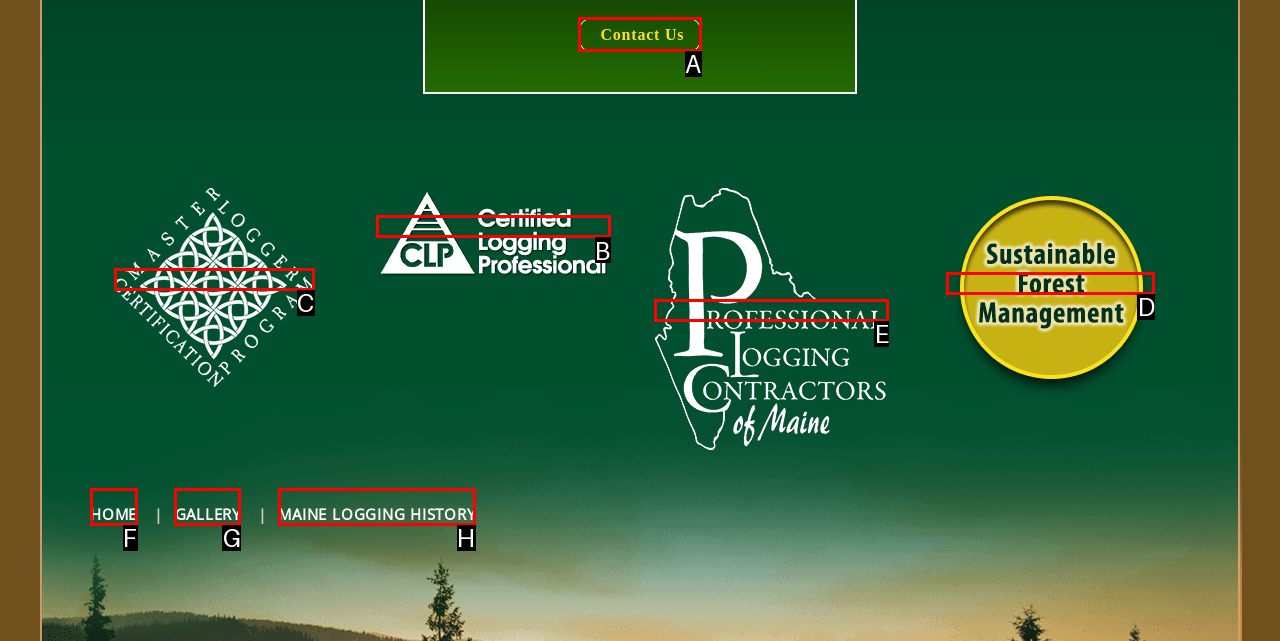Identify the correct letter of the UI element to click for this task: Contact us
Respond with the letter from the listed options.

A